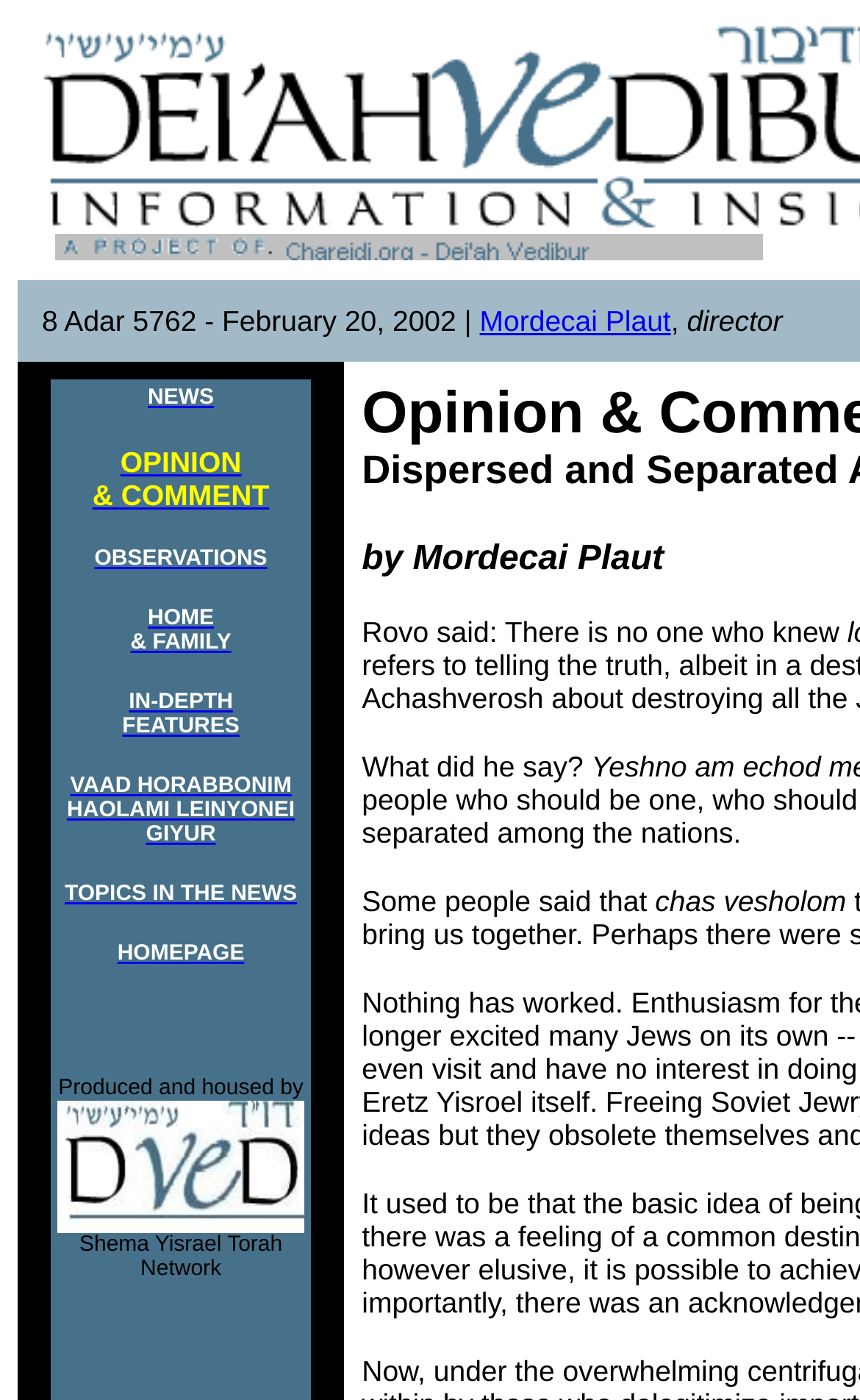Identify the bounding box coordinates of the clickable region necessary to fulfill the following instruction: "Read about the side effects of taking illegal steroid drugs". The bounding box coordinates should be four float numbers between 0 and 1, i.e., [left, top, right, bottom].

None